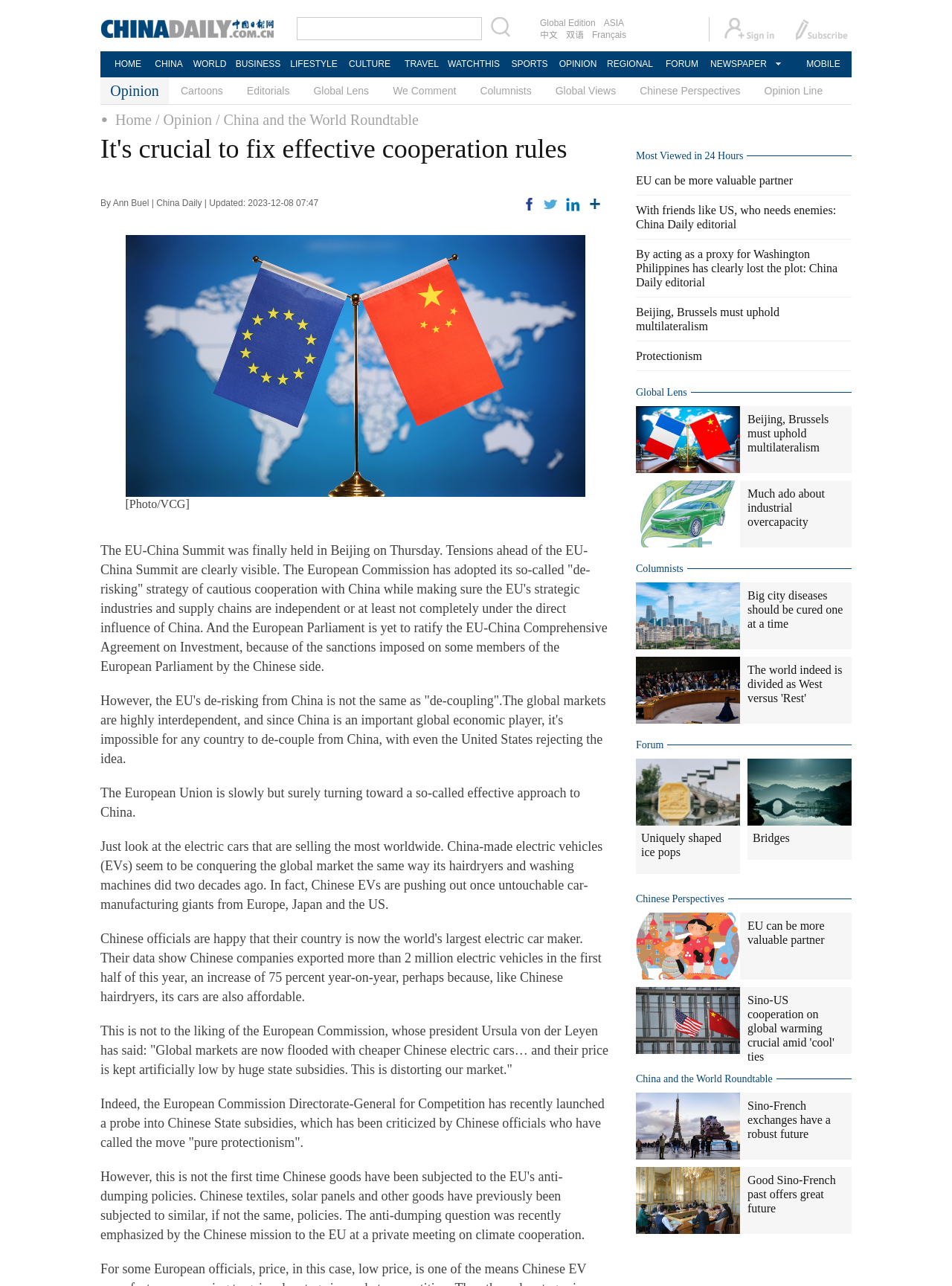Describe all significant elements and features of the webpage.

This webpage is an opinion article from Chinadaily.com.cn, with the title "It's crucial to fix effective cooperation rules". At the top, there is a navigation bar with links to various sections of the website, including "HOME", "CHINA", "WORLD", "BUSINESS", and others. Below the navigation bar, there is a banner with links to different languages, including "Global Edition", "ASIA", "中文", and others.

The main content of the article is divided into several paragraphs, with headings and subheadings. The article discusses the EU-China Summit and the tensions between the two parties, as well as the European Commission's "de-risking" strategy towards China. The author argues that the EU's approach is not the same as "de-coupling" and that the global markets are highly interdependent.

To the right of the main content, there is a sidebar with links to related articles, including "EU can be more valuable partner", "With friends like US, who needs enemies: China Daily editorial", and others. There are also images and figures throughout the article, including a photo with a caption "[Photo/VCG]".

At the bottom of the page, there are more links to related articles and opinion pieces, including "Columnists", "Global Lens", and others. There are also social media links to share the article on Facebook, Twitter, LinkedIn, and more.